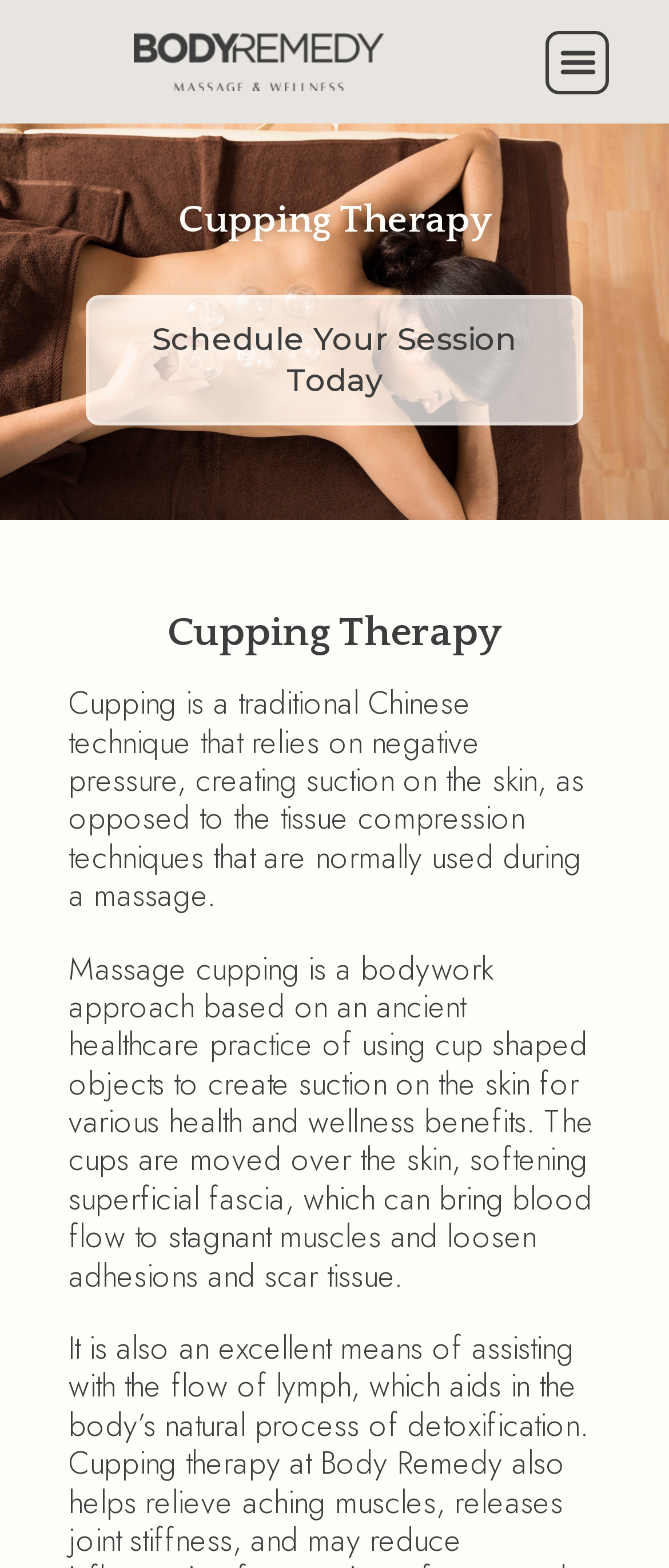Deliver a detailed narrative of the webpage's visual and textual elements.

The webpage is about Cupping Therapy, a traditional Chinese technique, and its application in bodywork. At the top left corner, there is a logo of Body Remedy Miami, which is a dark grey image with a link to the website. Next to the logo, on the top right corner, there is a menu toggle button. 

Below the logo, there is a heading that reads "Cupping Therapy" in a prominent font size. Underneath this heading, there is a call-to-action link that encourages visitors to "Schedule Your Session Today". 

Further down, there is another heading that repeats the title "Cupping Therapy", followed by two paragraphs of text that explain the technique. The first paragraph describes cupping as a technique that uses negative pressure to create suction on the skin, as opposed to tissue compression used in massages. The second paragraph elaborates on the benefits of massage cupping, including softening superficial fascia, increasing blood flow to stagnant muscles, and loosening adhesions and scar tissue.